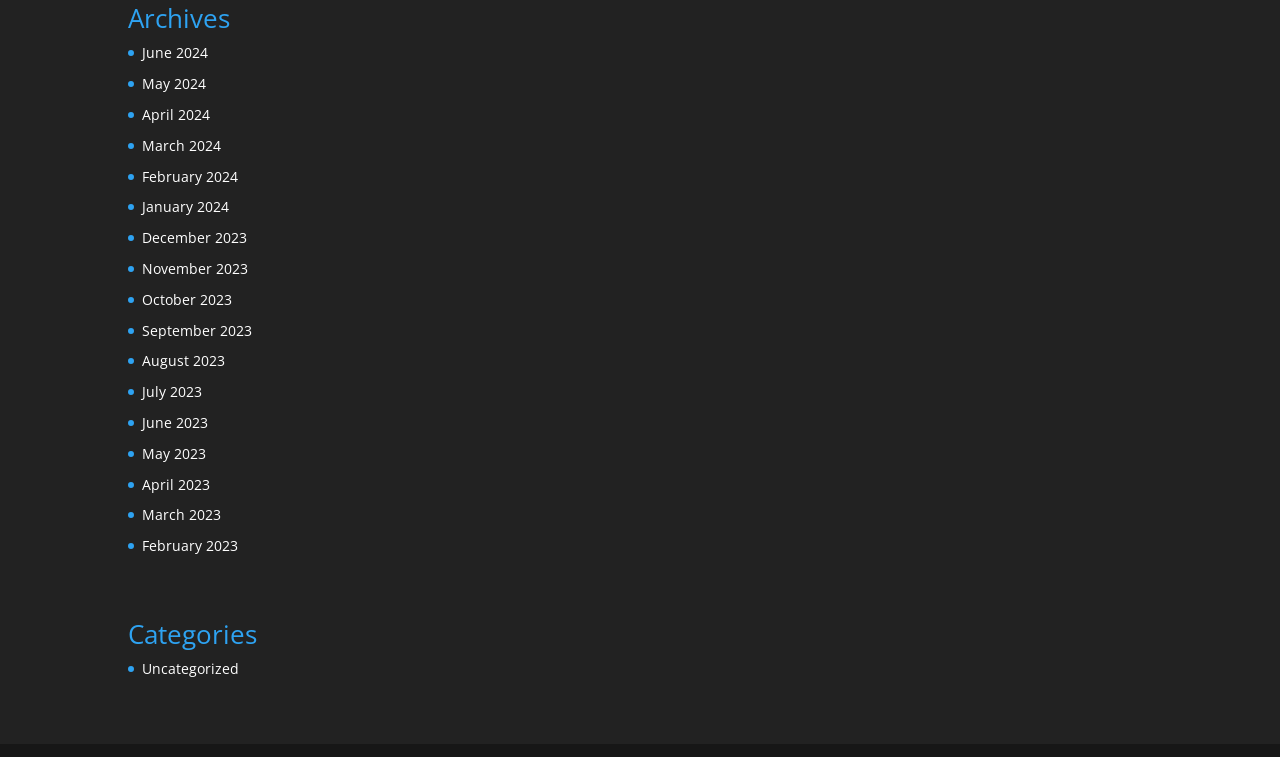Given the element description Uncategorized, specify the bounding box coordinates of the corresponding UI element in the format (top-left x, top-left y, bottom-right x, bottom-right y). All values must be between 0 and 1.

[0.111, 0.871, 0.187, 0.896]